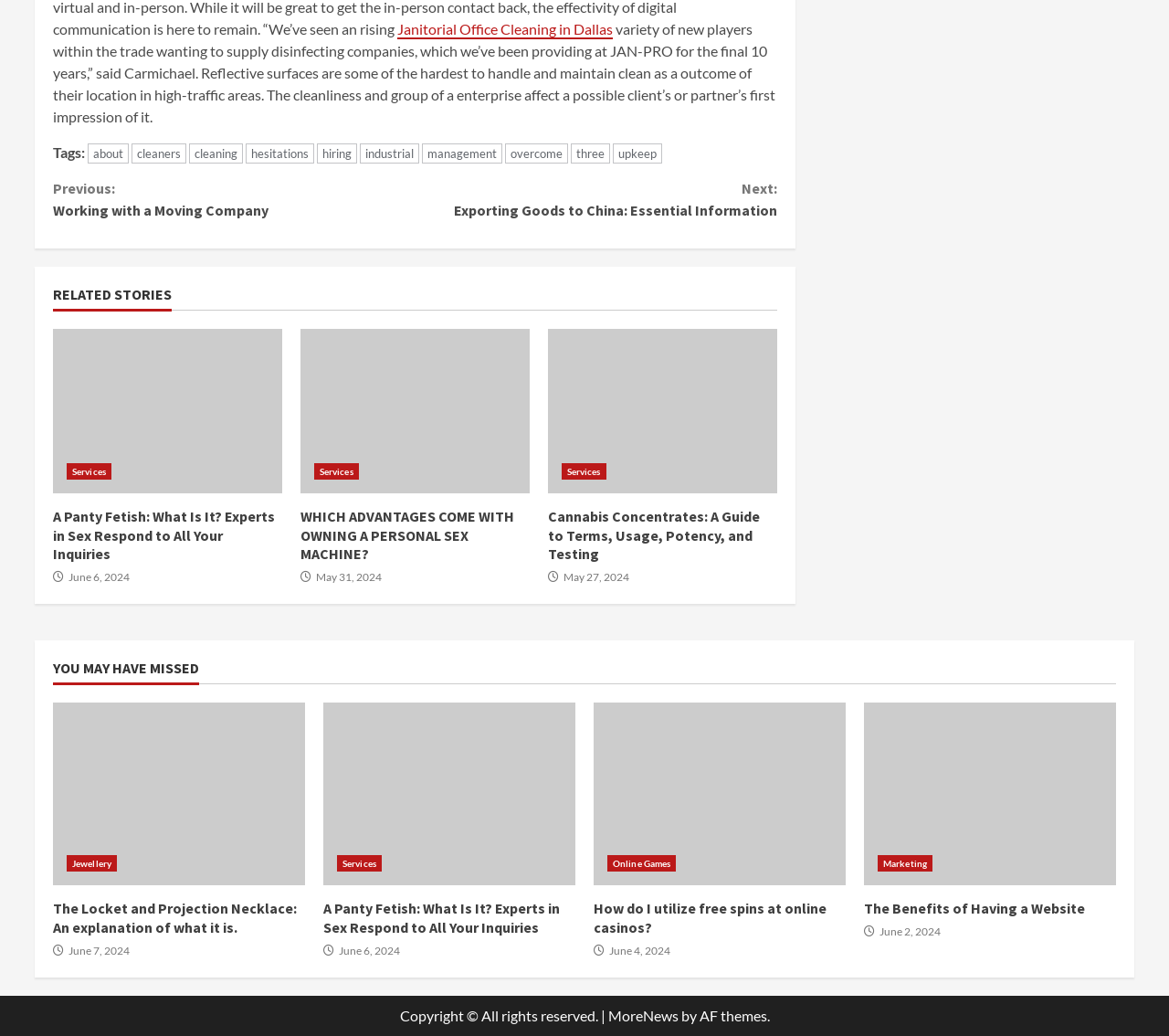Could you highlight the region that needs to be clicked to execute the instruction: "Click on 'Services'"?

[0.057, 0.447, 0.095, 0.463]